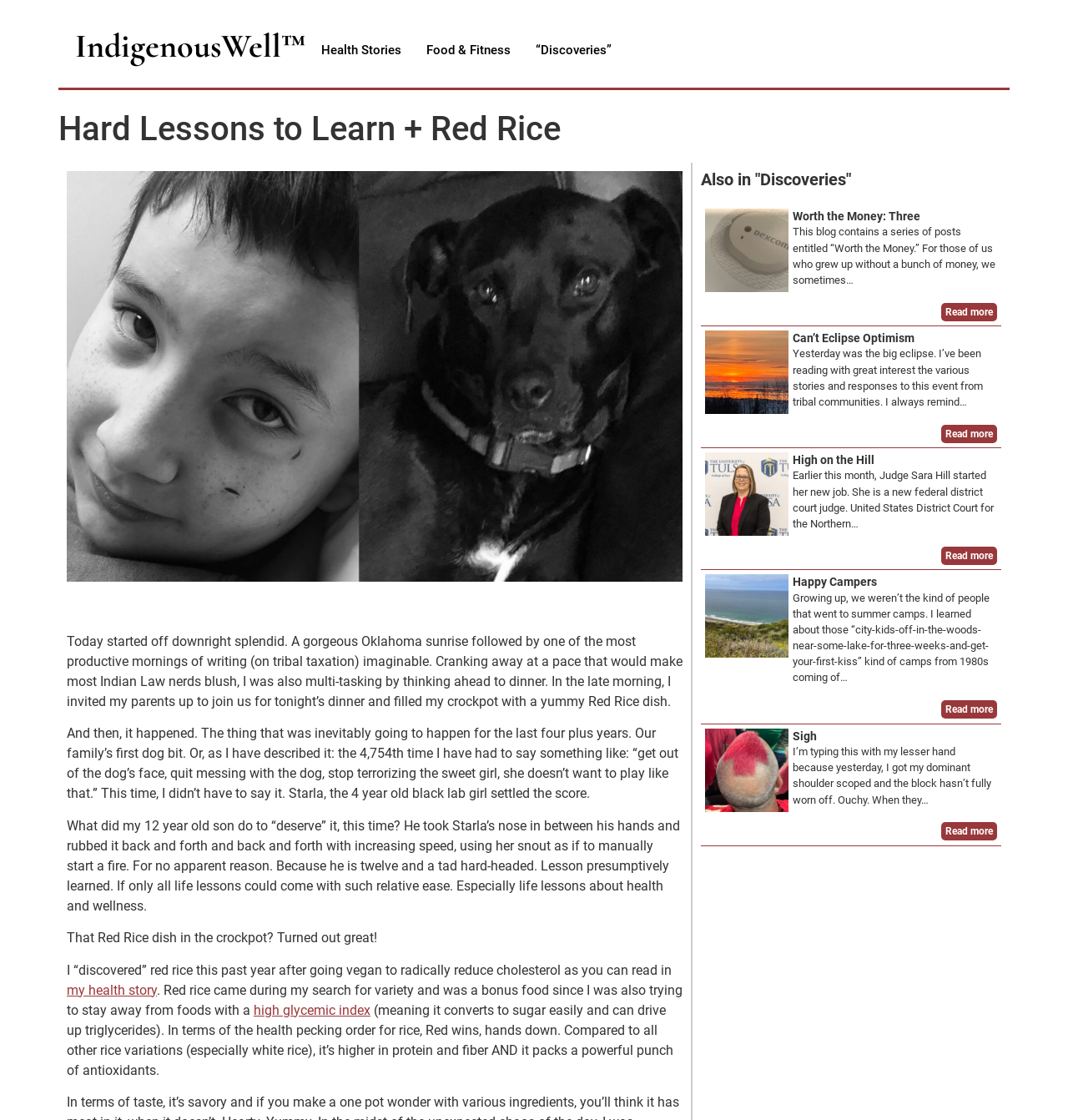Indicate the bounding box coordinates of the element that must be clicked to execute the instruction: "Read the 'Health Stories' section". The coordinates should be given as four float numbers between 0 and 1, i.e., [left, top, right, bottom].

[0.289, 0.026, 0.388, 0.063]